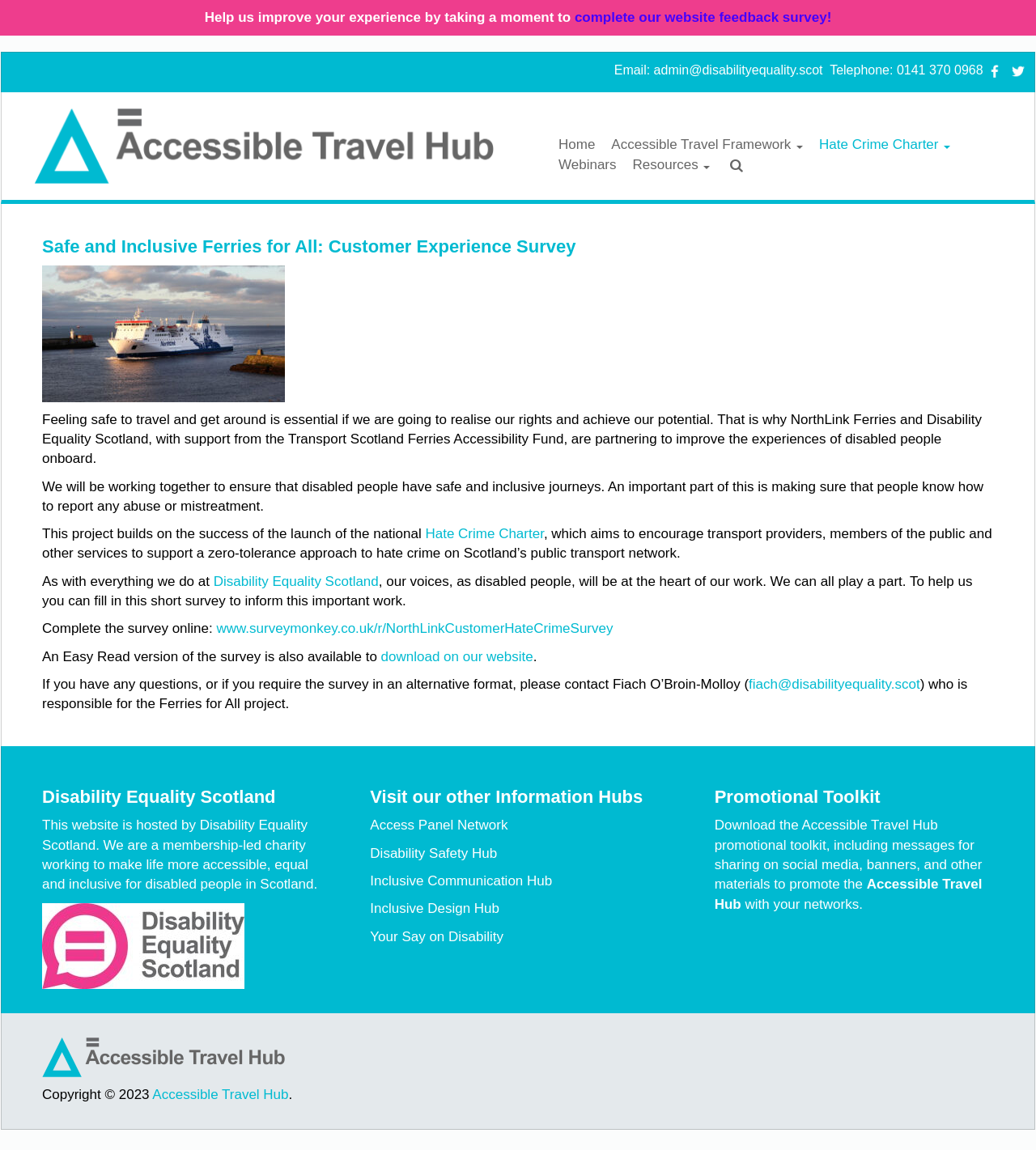Could you determine the bounding box coordinates of the clickable element to complete the instruction: "Visit the Accessible Travel Hub"? Provide the coordinates as four float numbers between 0 and 1, i.e., [left, top, right, bottom].

[0.033, 0.094, 0.477, 0.16]